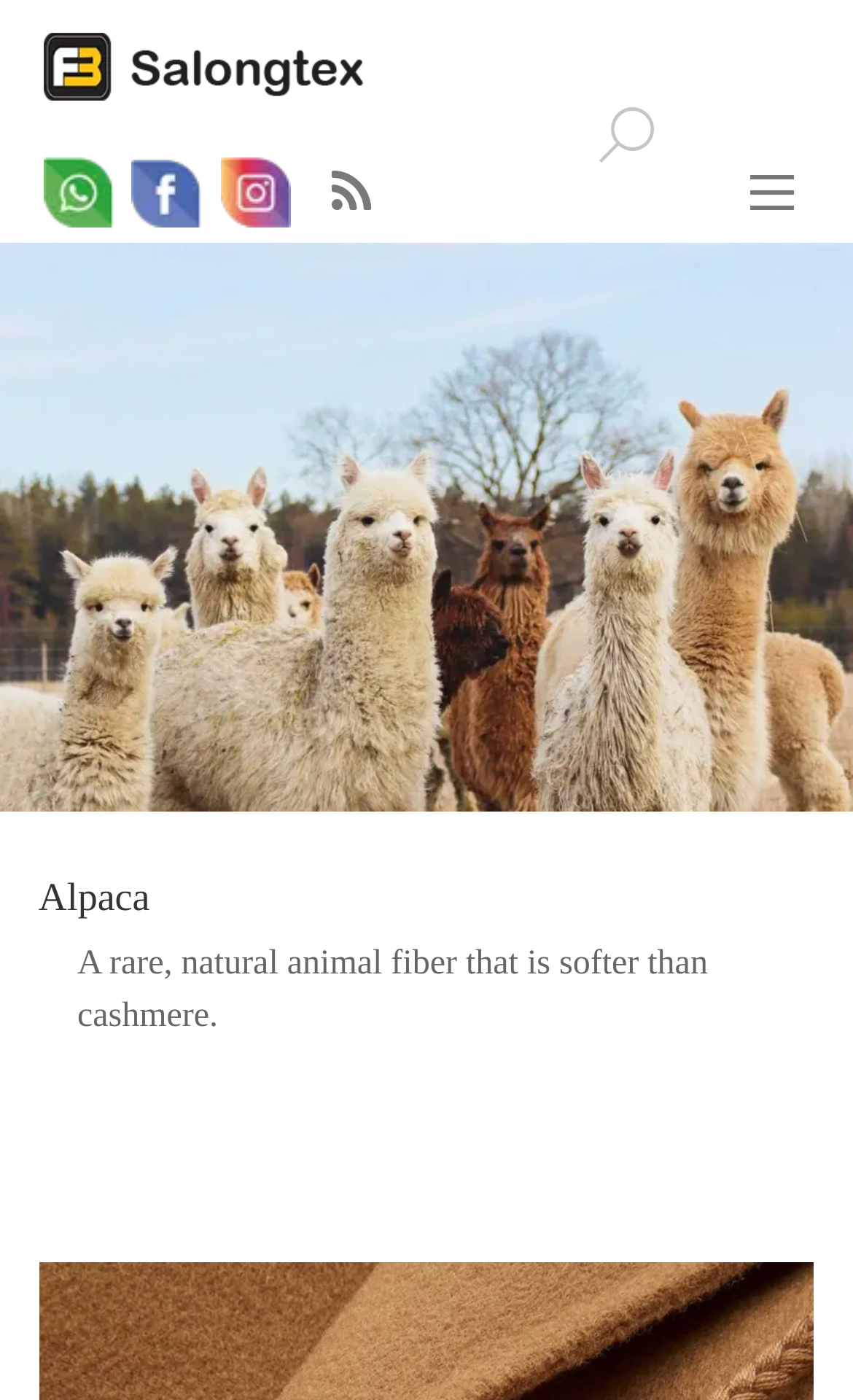What is the characteristic of Alpaca fiber mentioned on this webpage?
Please answer the question with a detailed and comprehensive explanation.

According to the webpage, Alpaca fiber is a rare, natural animal fiber that is softer than cashmere, as mentioned in the StaticText element.